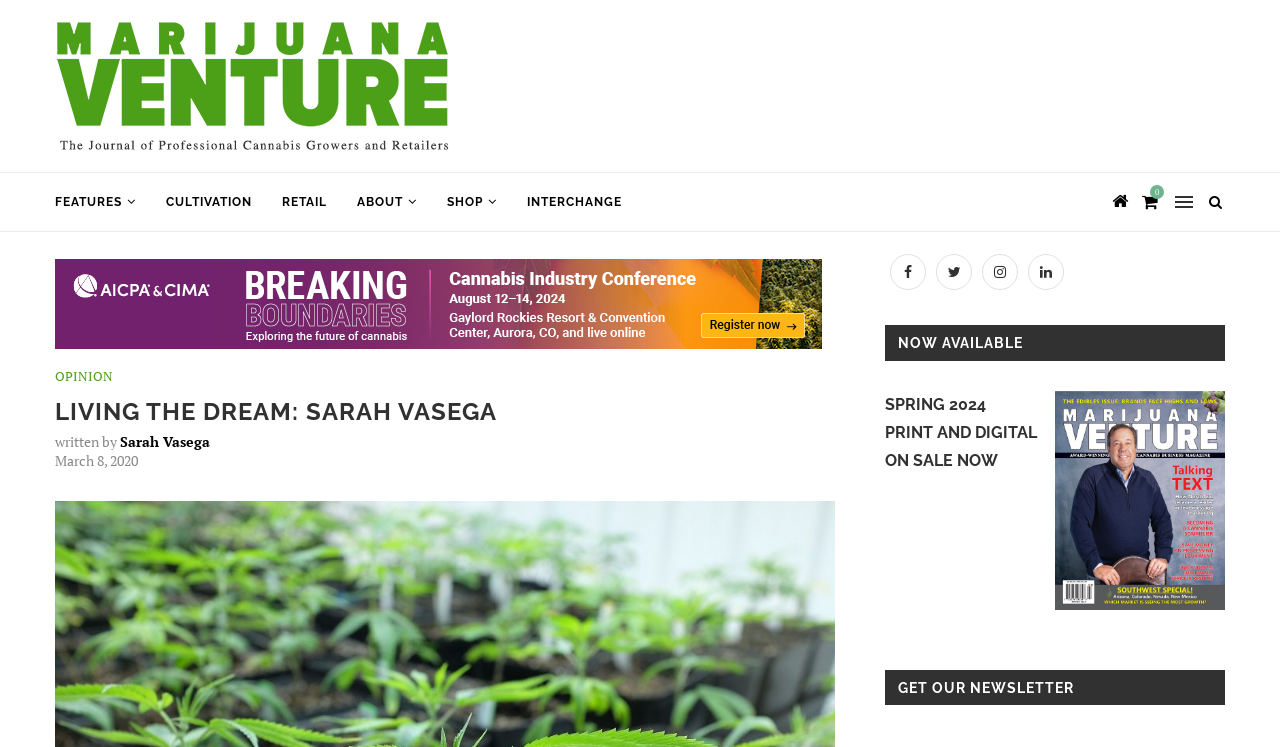Answer this question in one word or a short phrase: What is the name of the publication?

Marijuana Venture